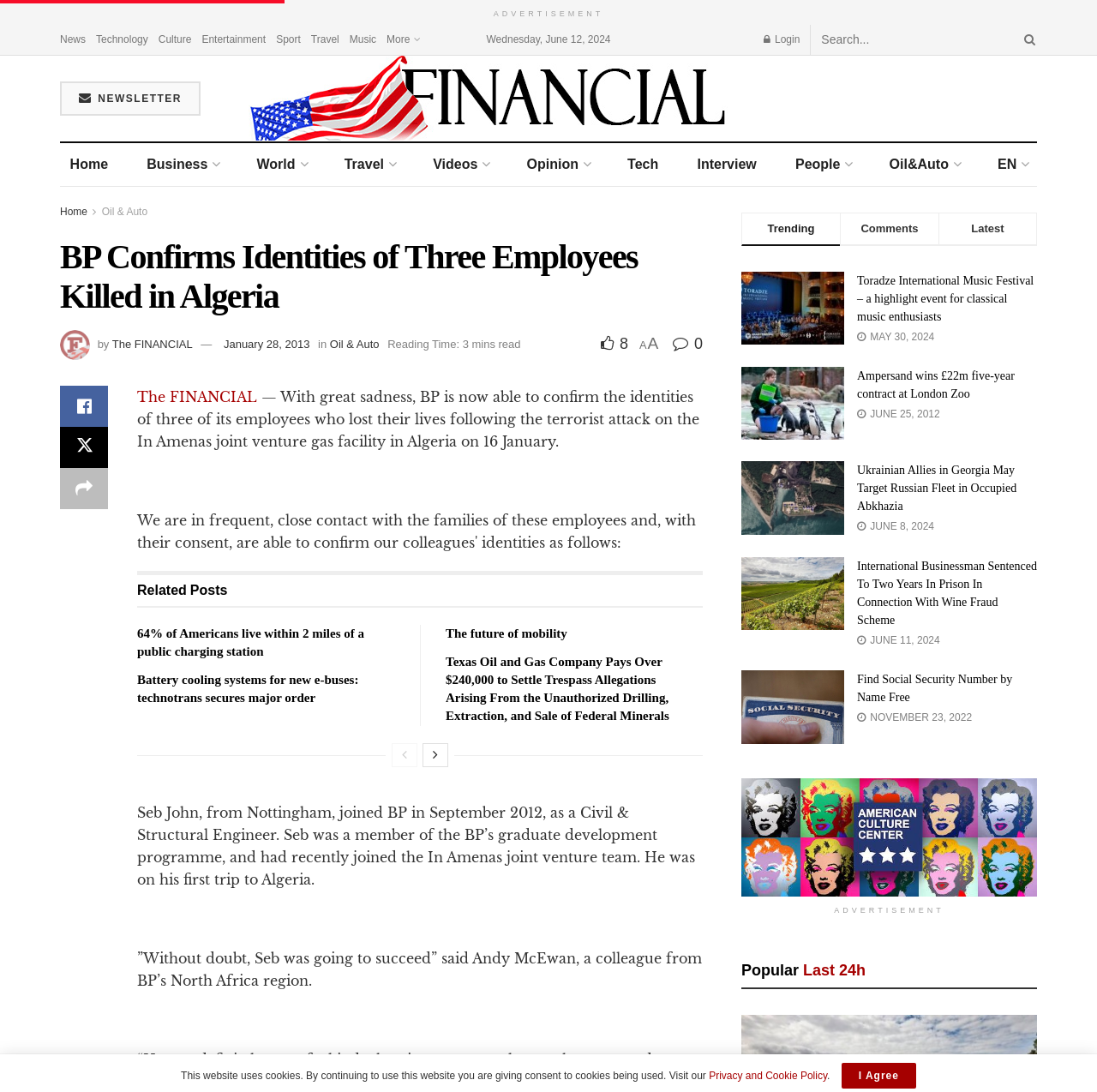Find the UI element described as: "Best Internet Videos" and predict its bounding box coordinates. Ensure the coordinates are four float numbers between 0 and 1, [left, top, right, bottom].

None